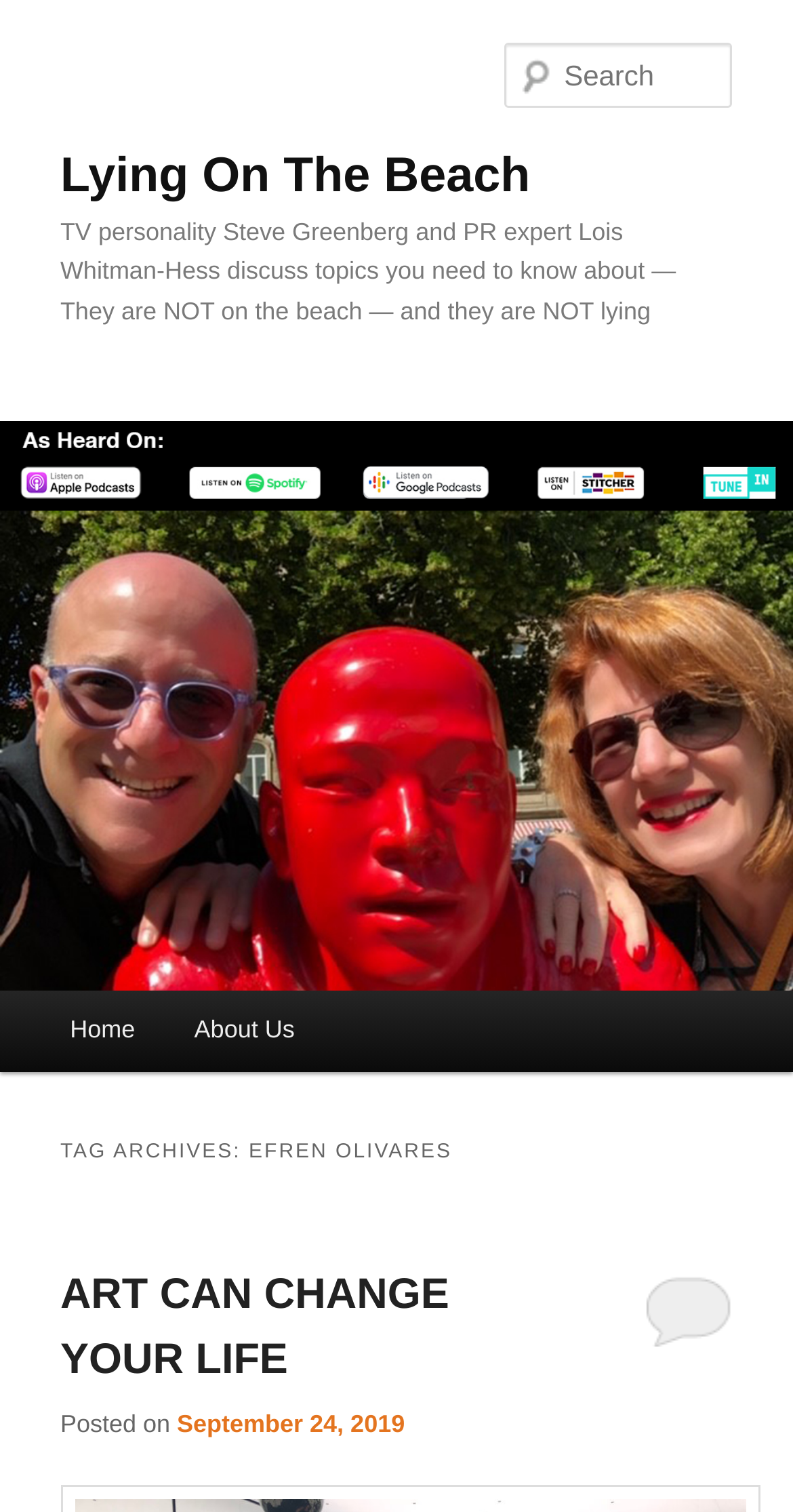Locate the coordinates of the bounding box for the clickable region that fulfills this instruction: "View Prospera Award news".

None